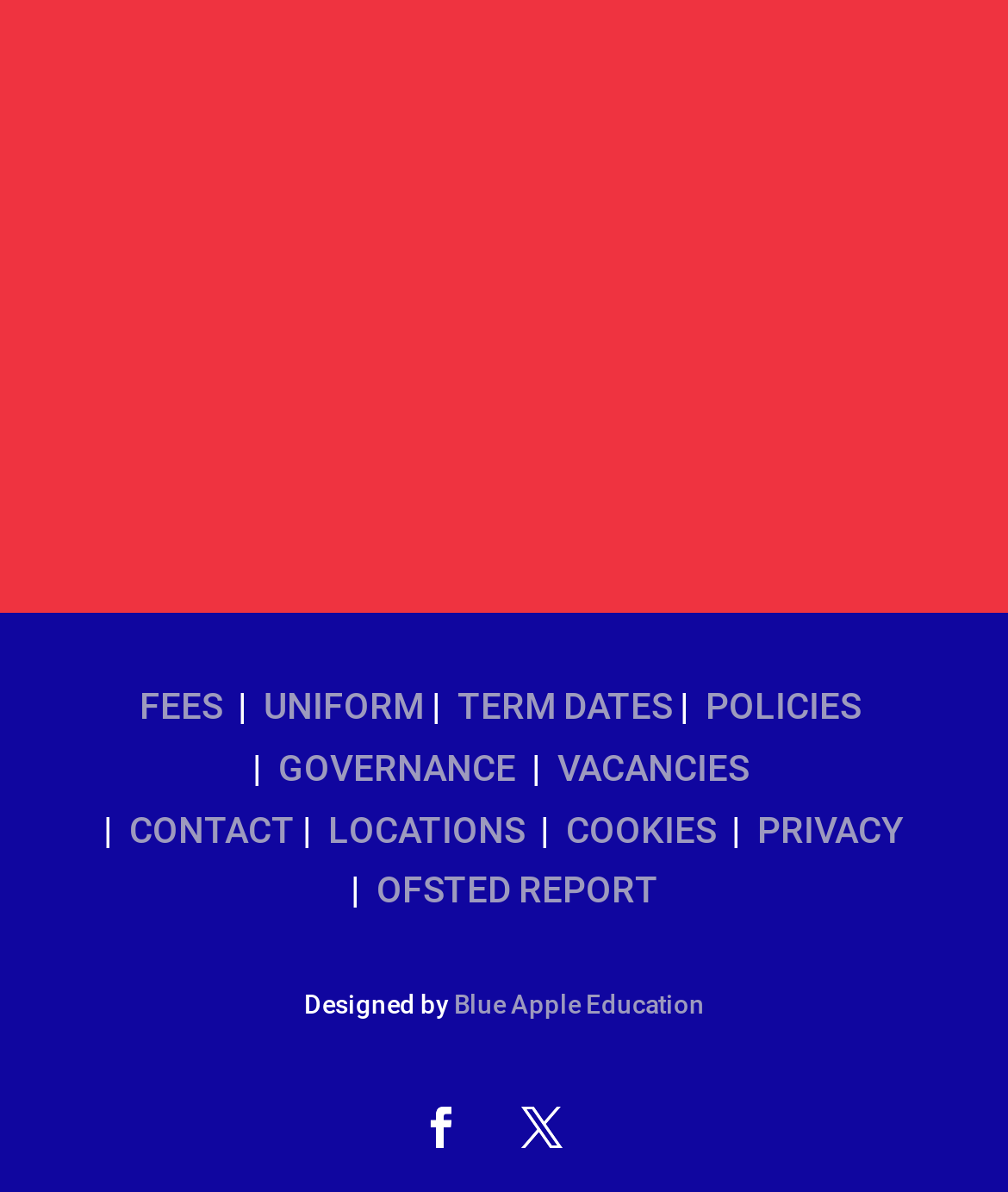Determine the bounding box for the UI element as described: "X". The coordinates should be represented as four float numbers between 0 and 1, formatted as [left, top, right, bottom].

[0.517, 0.924, 0.558, 0.976]